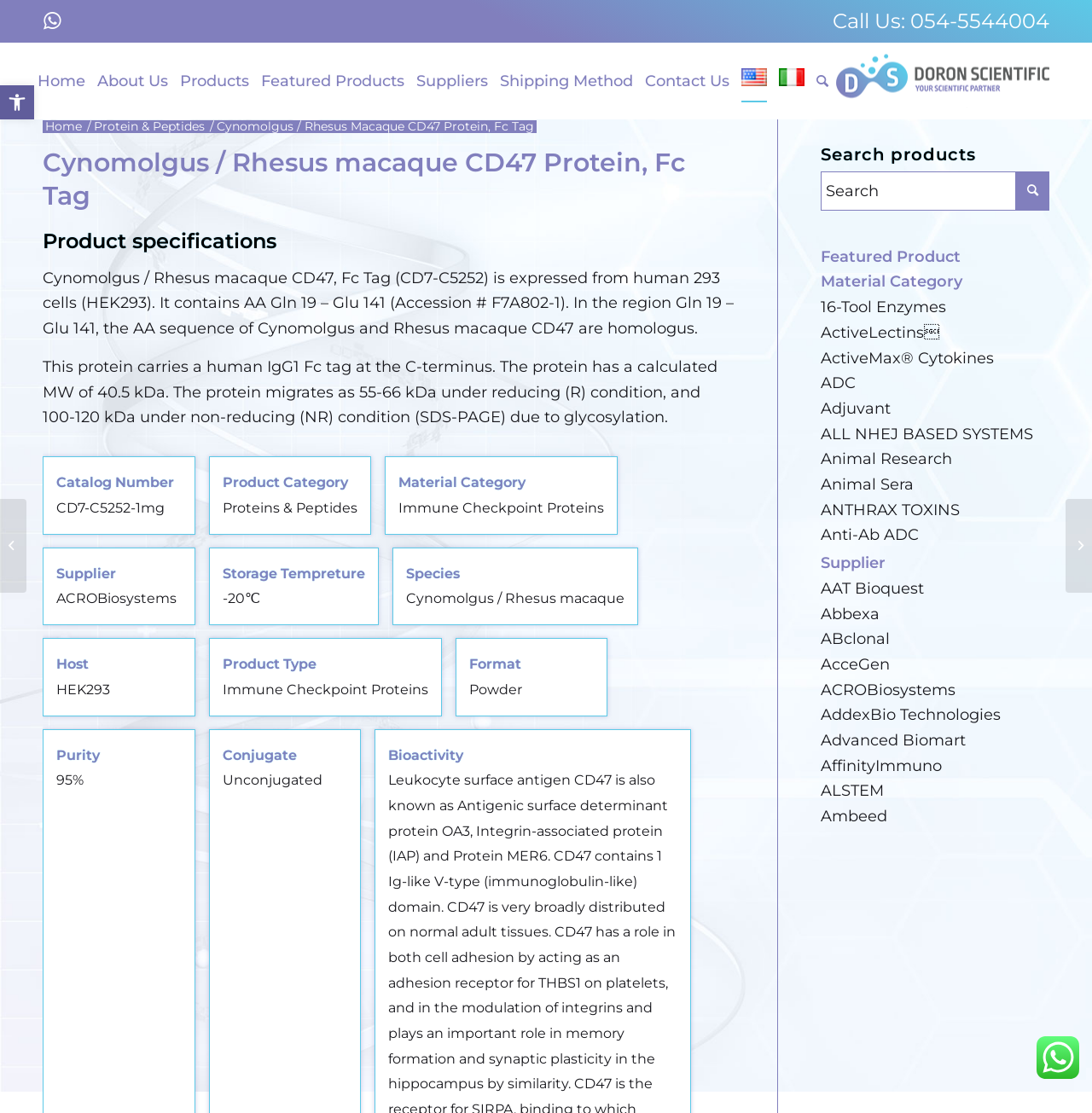Illustrate the webpage thoroughly, mentioning all important details.

This webpage is about a product description of Cynomolgus / Rhesus macaque CD47 Protein, Fc Tag, which is a protein product distributed by Doron Scientific. 

At the top of the page, there is a toolbar with an accessibility tool button and a WhatsApp link. On the top-right corner, there is a phone number and a link to the company's website, Doron Scientific. 

Below the toolbar, there is a menu bar with several menu items, including Home, About Us, Products, Featured Products, Suppliers, Shipping Method, Contact Us, and language options. 

The main content of the page is divided into two sections. The left section has a heading "Cynomolgus / Rhesus macaque CD47 Protein, Fc Tag" and provides detailed product specifications, including product category, material category, supplier, storage temperature, species, host, product type, format, purity, conjugate, and bioactivity. 

The right section has a search bar with a search button and a list of links to various product categories, including Featured Product, Material Category, 16-Tool Enzymes, ActiveLectins, ActiveMax Cytokines, ADC, Adjuvant, and many others. 

At the bottom of the page, there is a complementary section with a search products heading and a list of links to various product categories.